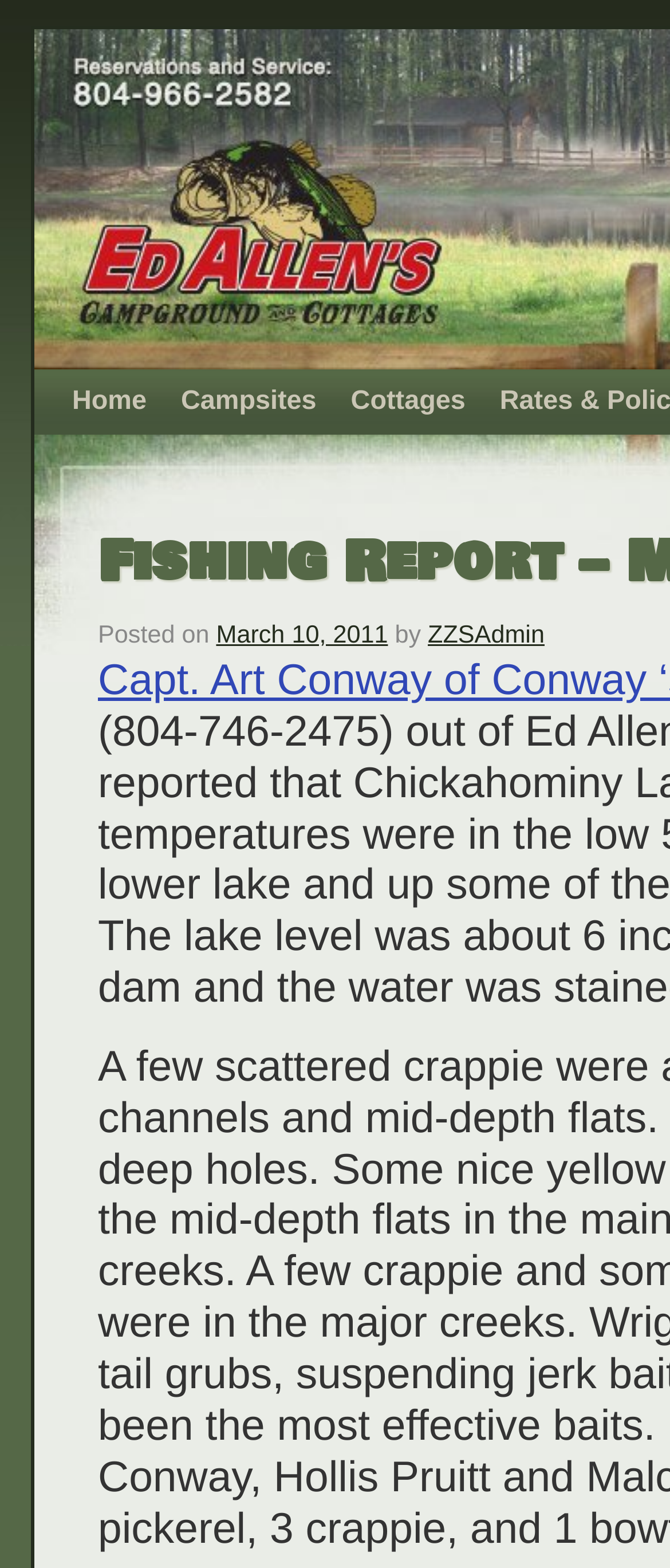Respond to the question below with a single word or phrase:
What is the date of the fishing report?

March 10, 2011